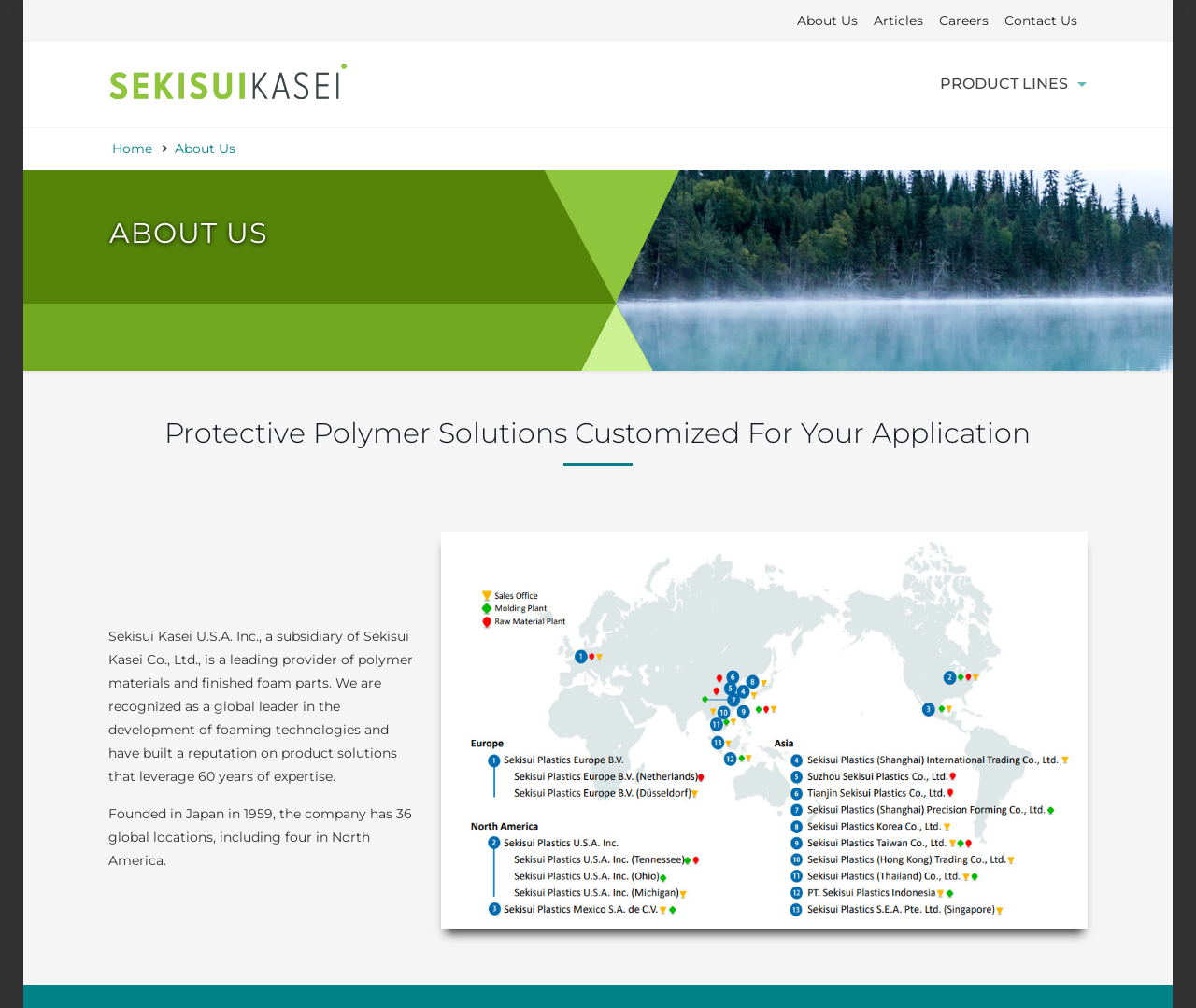What is shown in the image at the bottom of the webpage?
Based on the visual, give a brief answer using one word or a short phrase.

world-wide-locations